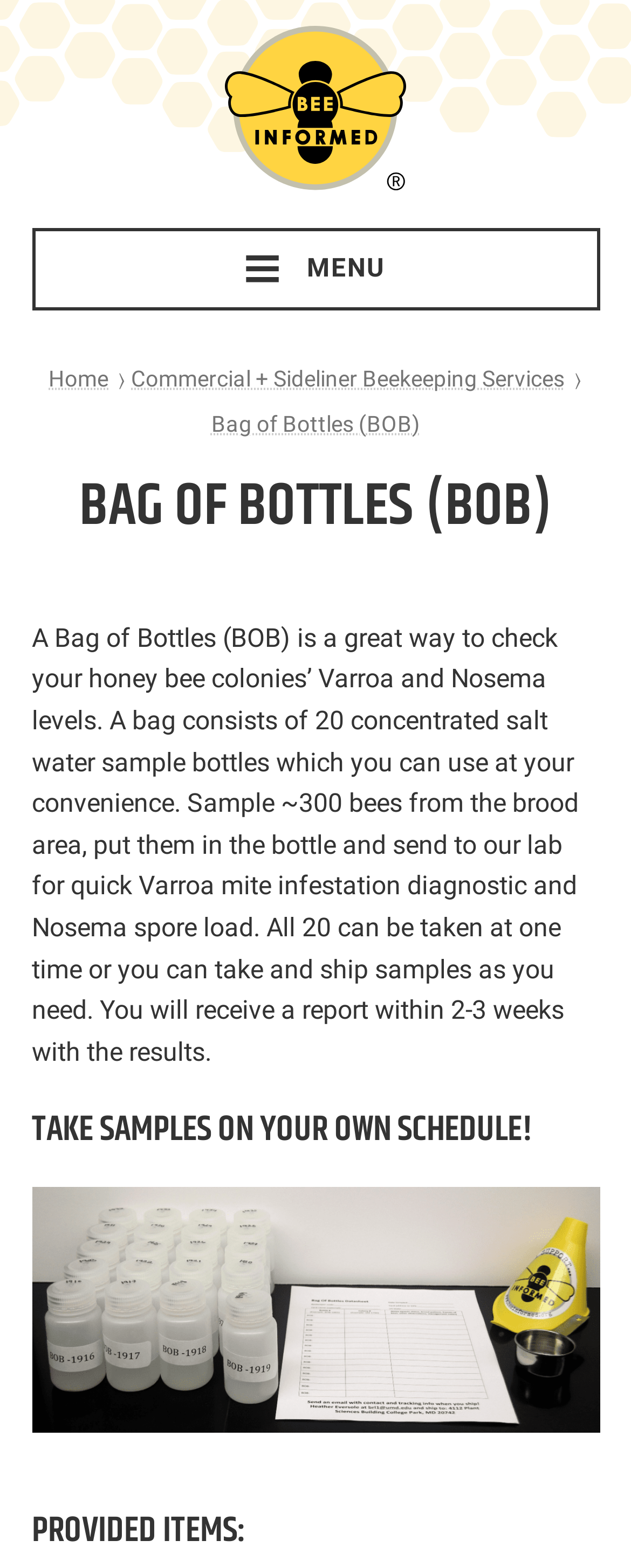Please provide a one-word or short phrase answer to the question:
How long does it take to receive the test results?

2-3 weeks